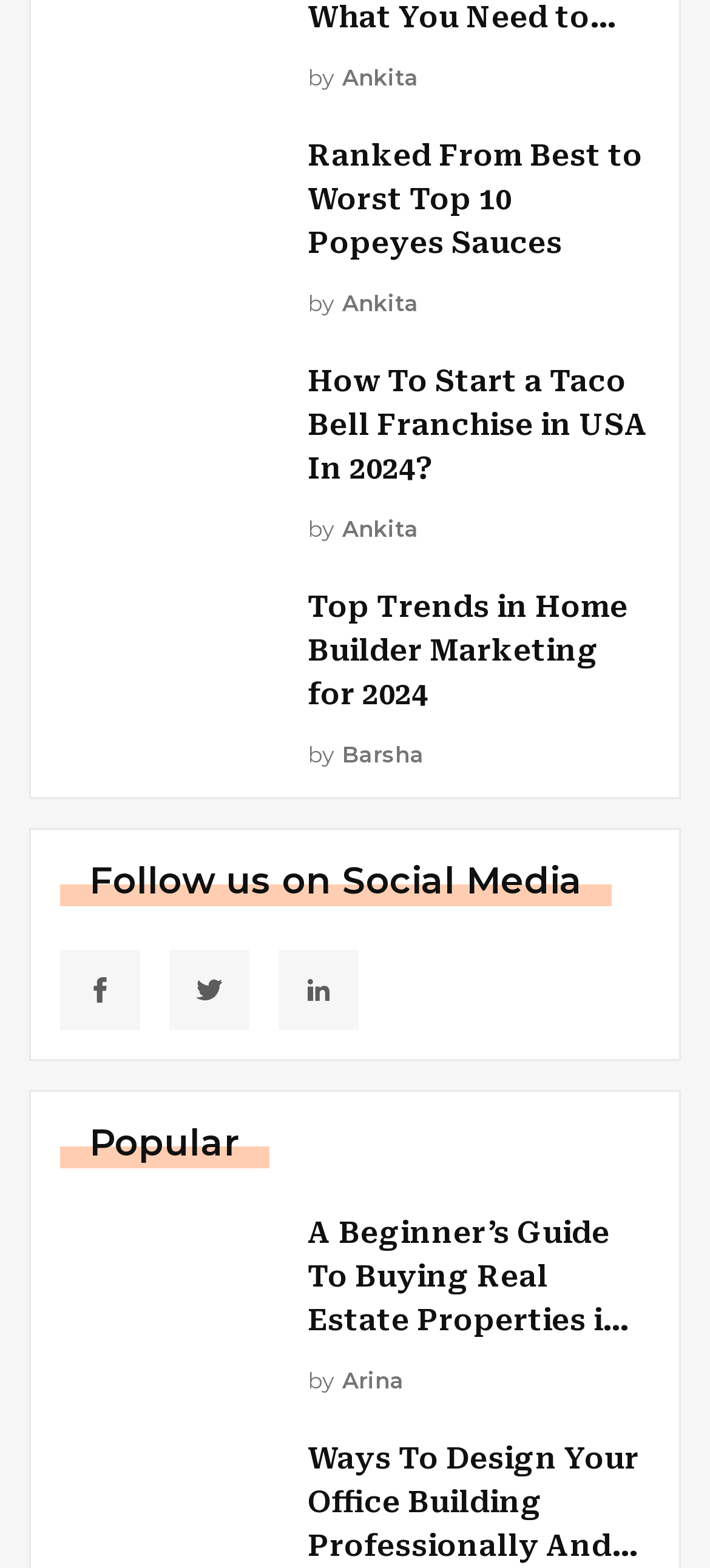Determine the bounding box coordinates of the clickable element to achieve the following action: 'Read the article about Home Builder Marketing'. Provide the coordinates as four float values between 0 and 1, formatted as [left, top, right, bottom].

[0.433, 0.374, 0.915, 0.457]